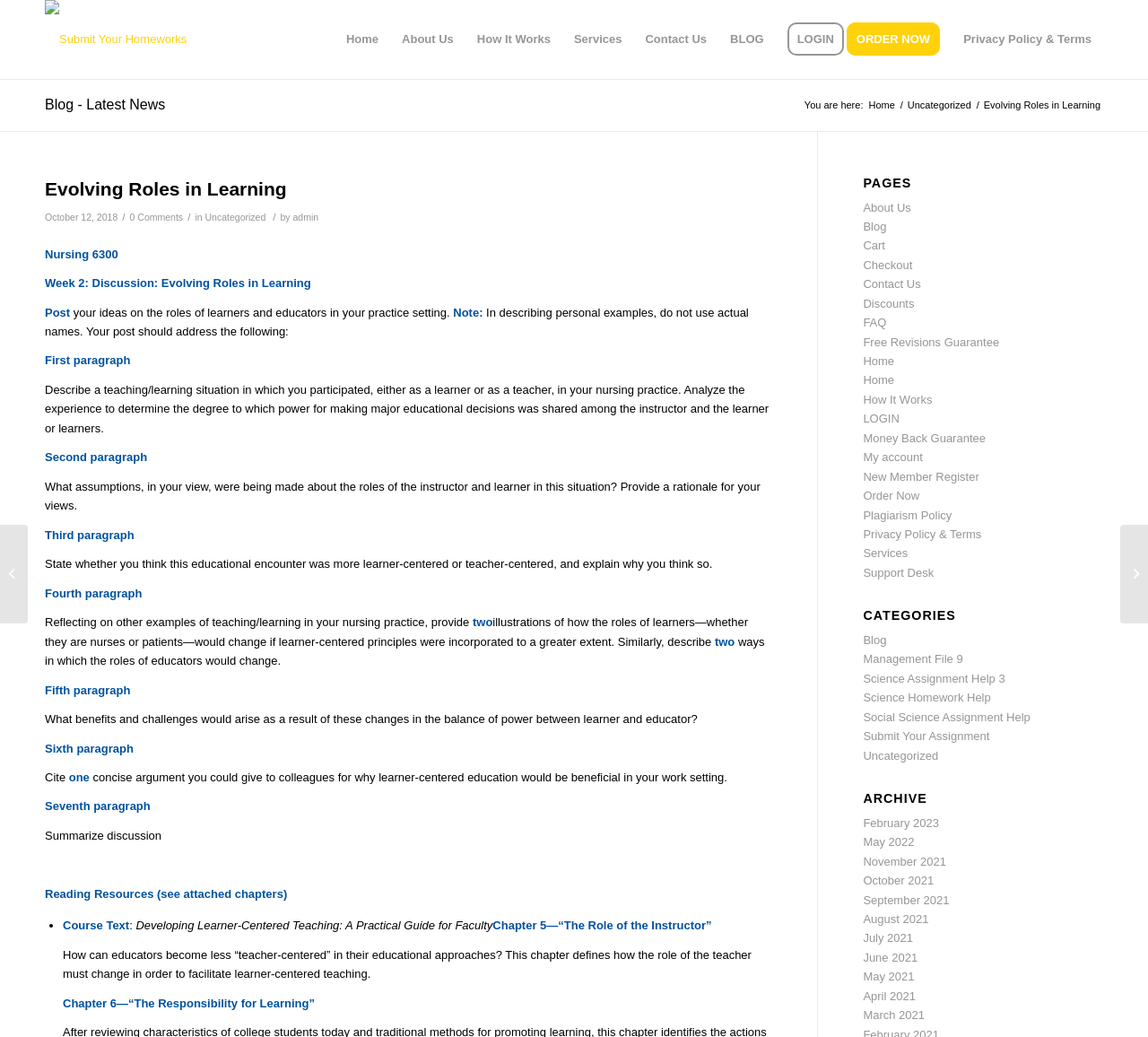What is the main topic of this webpage?
Based on the screenshot, respond with a single word or phrase.

Evolving Roles in Learning